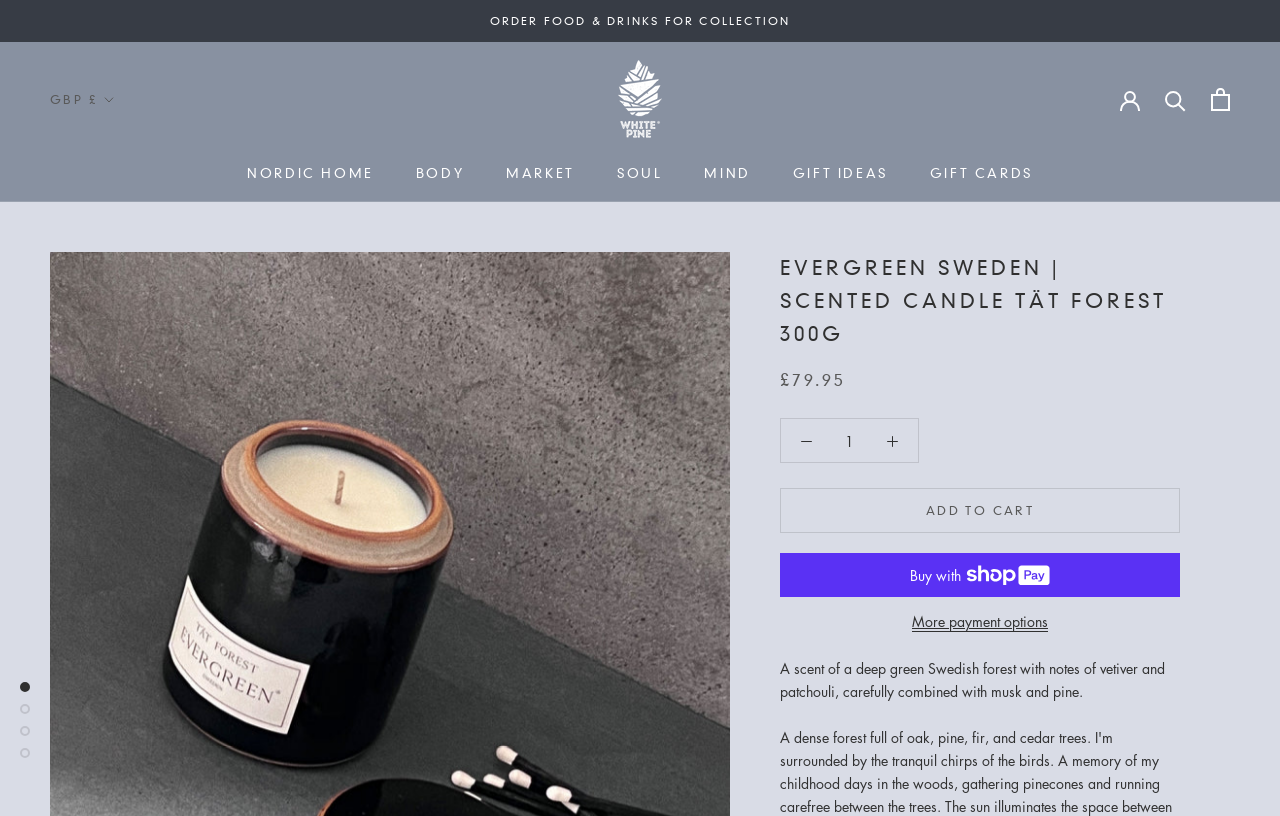Provide a single word or phrase to answer the given question: 
What is the default quantity of the scented candle?

1